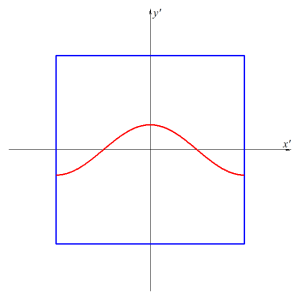Provide a rich and detailed narrative of the image.

The image illustrates a mathematical concept related to the unwrapping geometric transformation of a slope line as it pertains to a ski pole. It showcases a rectangular frame, depicted in blue, encompassing a sinusoidal curve drawn in red. The coordinate axes are labeled as \(x'\) (horizontal) and \(y'\) (vertical), indicating a two-dimensional space where the properties of the slope line, when projected onto a 2D sticker, are resolved. This visual representation aids in comprehending the transformation from a three-dimensional cylindrical coordinate system to a two-dimensional format essential for further analysis in cyclical and geometrical contexts.